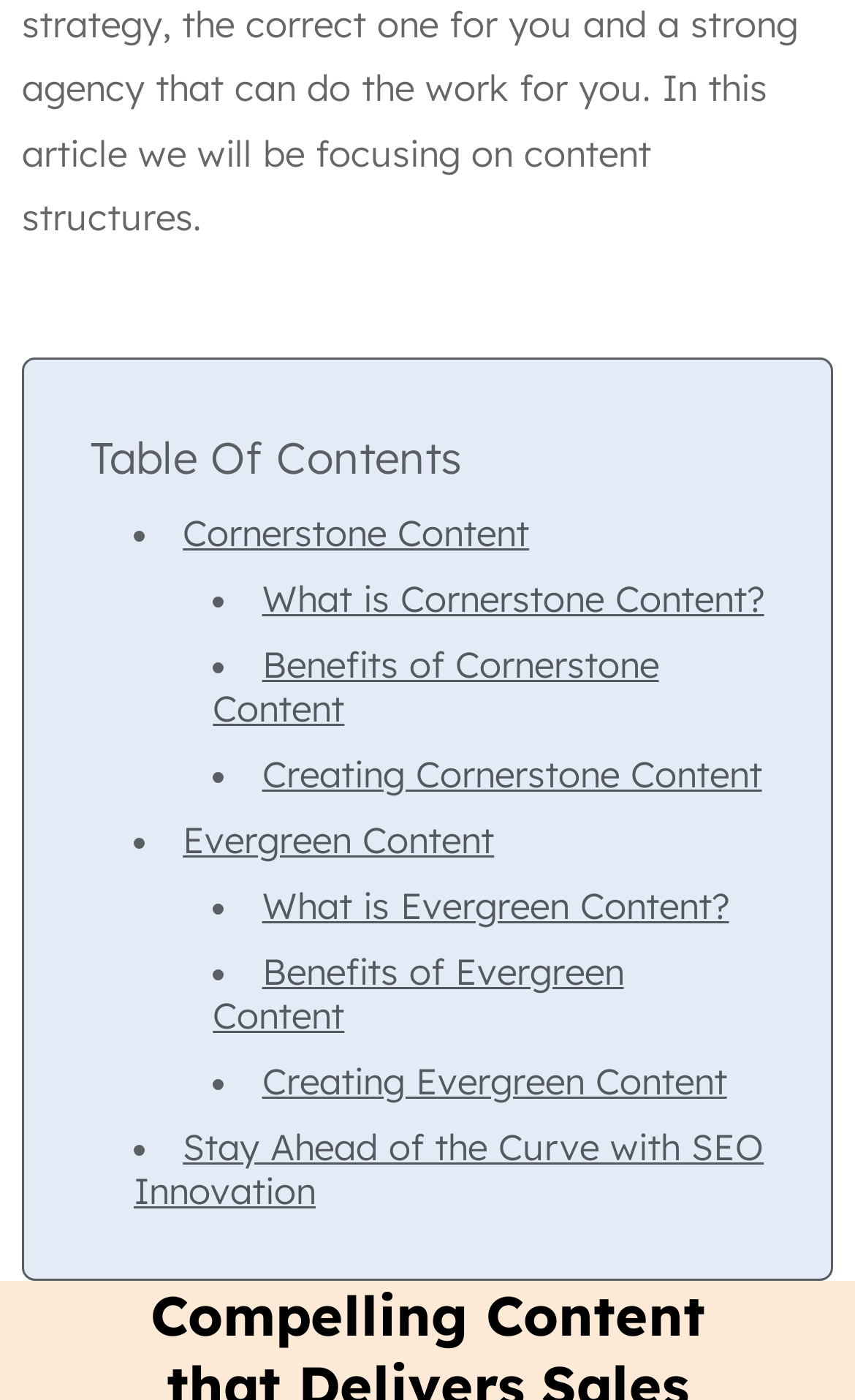Locate the bounding box coordinates of the element to click to perform the following action: 'Open Menu'. The coordinates should be given as four float values between 0 and 1, in the form of [left, top, right, bottom].

None